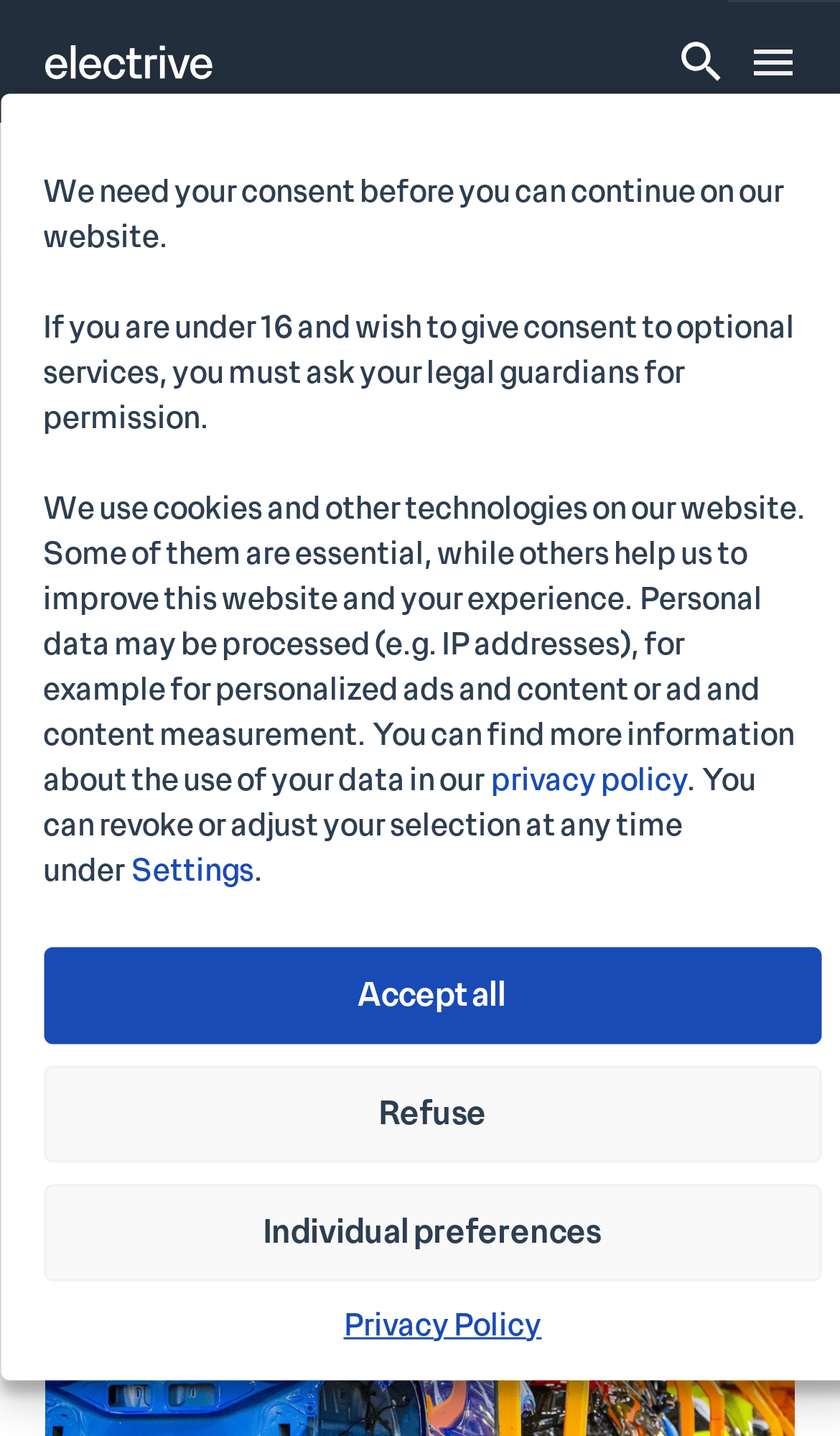Please specify the bounding box coordinates of the clickable section necessary to execute the following command: "Click the link to electrive deutsch".

[0.096, 0.109, 0.585, 0.154]